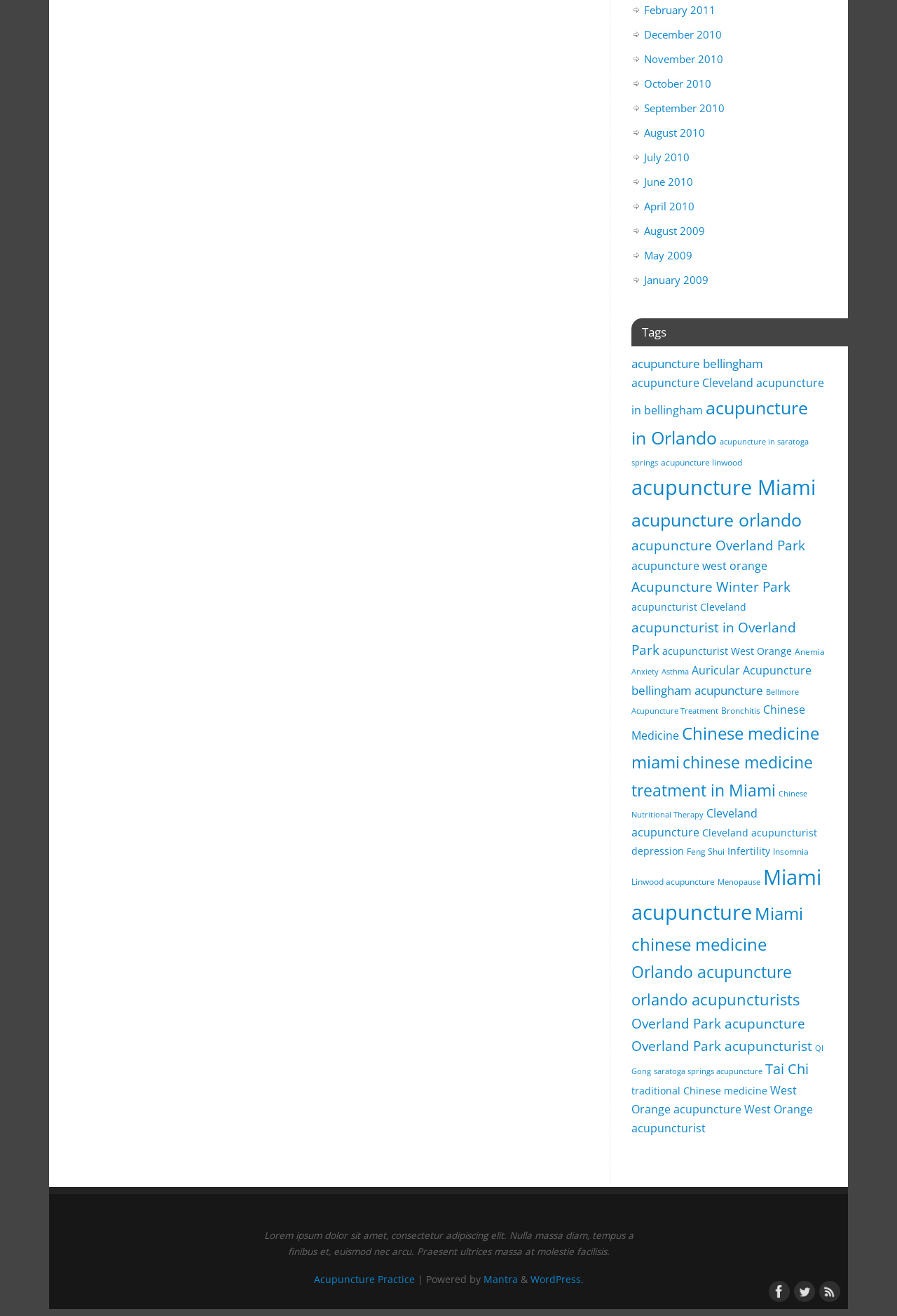Could you specify the bounding box coordinates for the clickable section to complete the following instruction: "Click the Proyectos y Exposiciones link"?

None